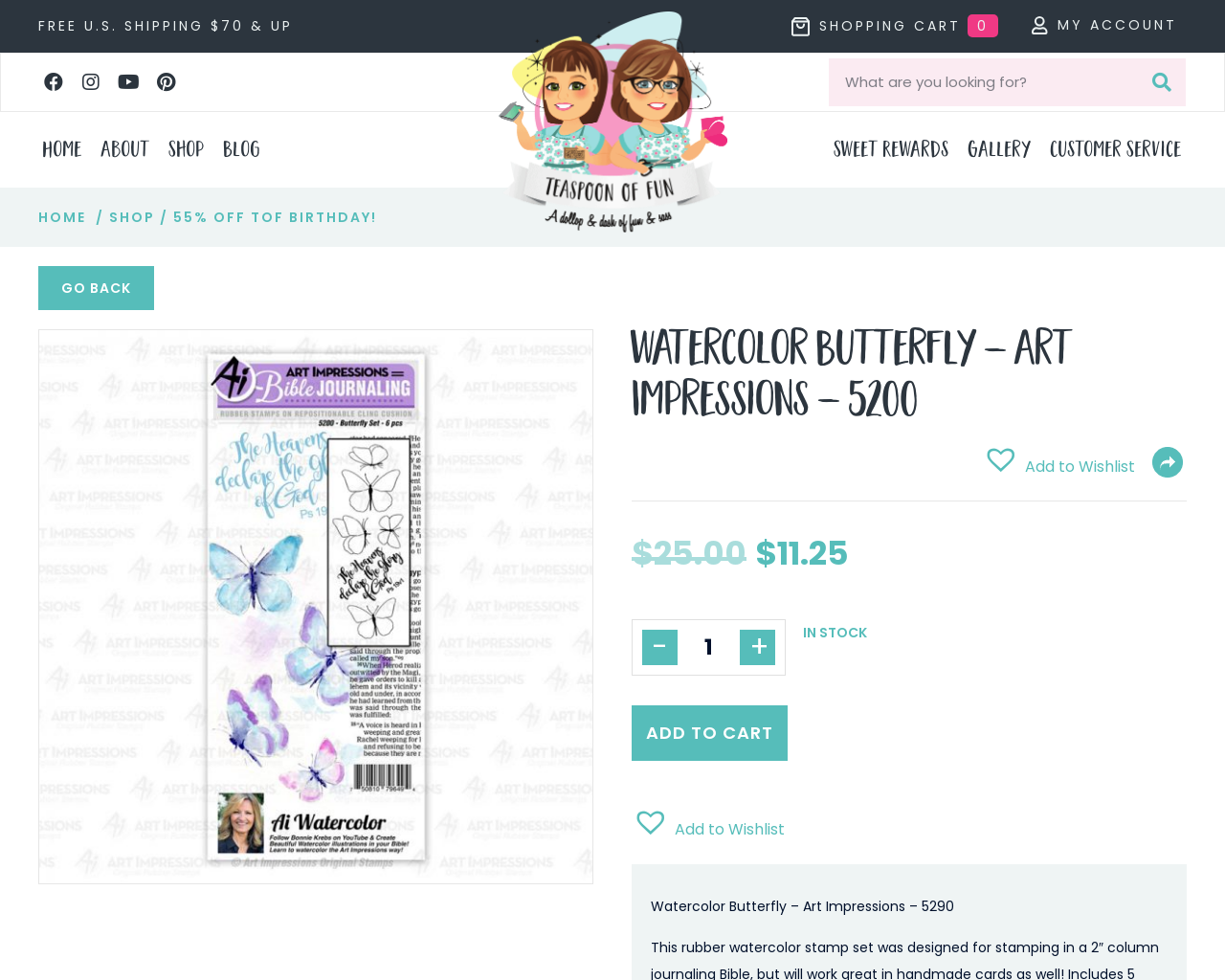Determine the bounding box coordinates of the clickable area required to perform the following instruction: "Add to cart". The coordinates should be represented as four float numbers between 0 and 1: [left, top, right, bottom].

[0.516, 0.72, 0.643, 0.776]